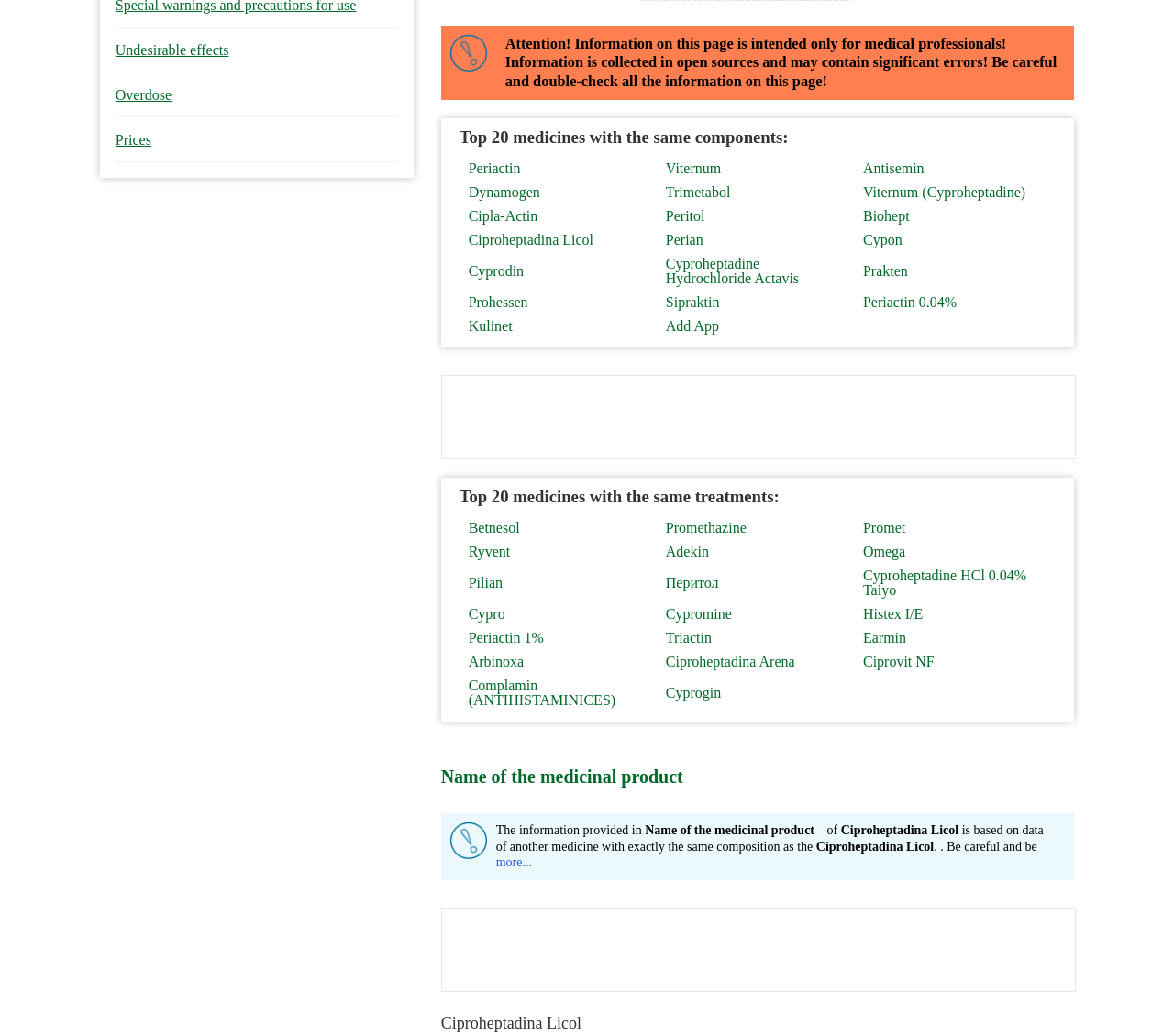Please find the bounding box for the UI element described by: "Periactin 1%".

[0.399, 0.609, 0.551, 0.623]